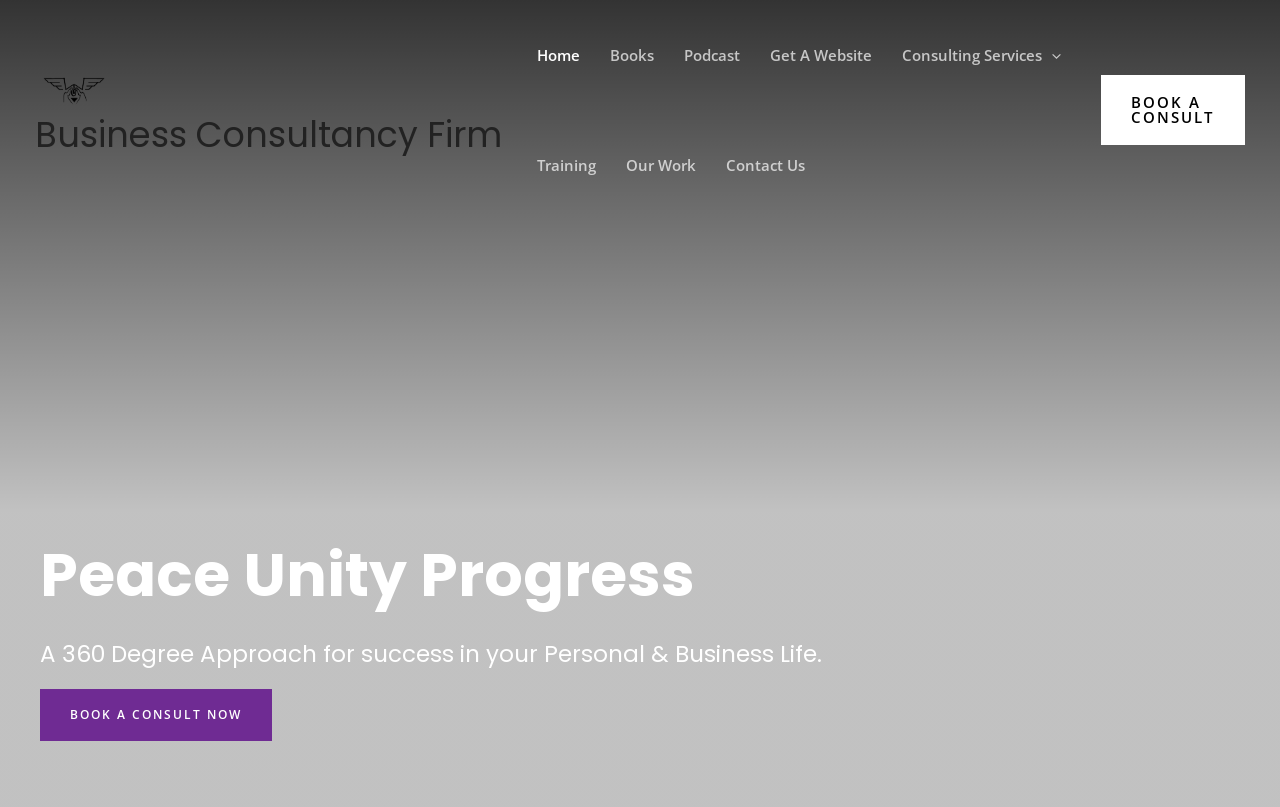Identify and generate the primary title of the webpage.

Business Consultancy Firm